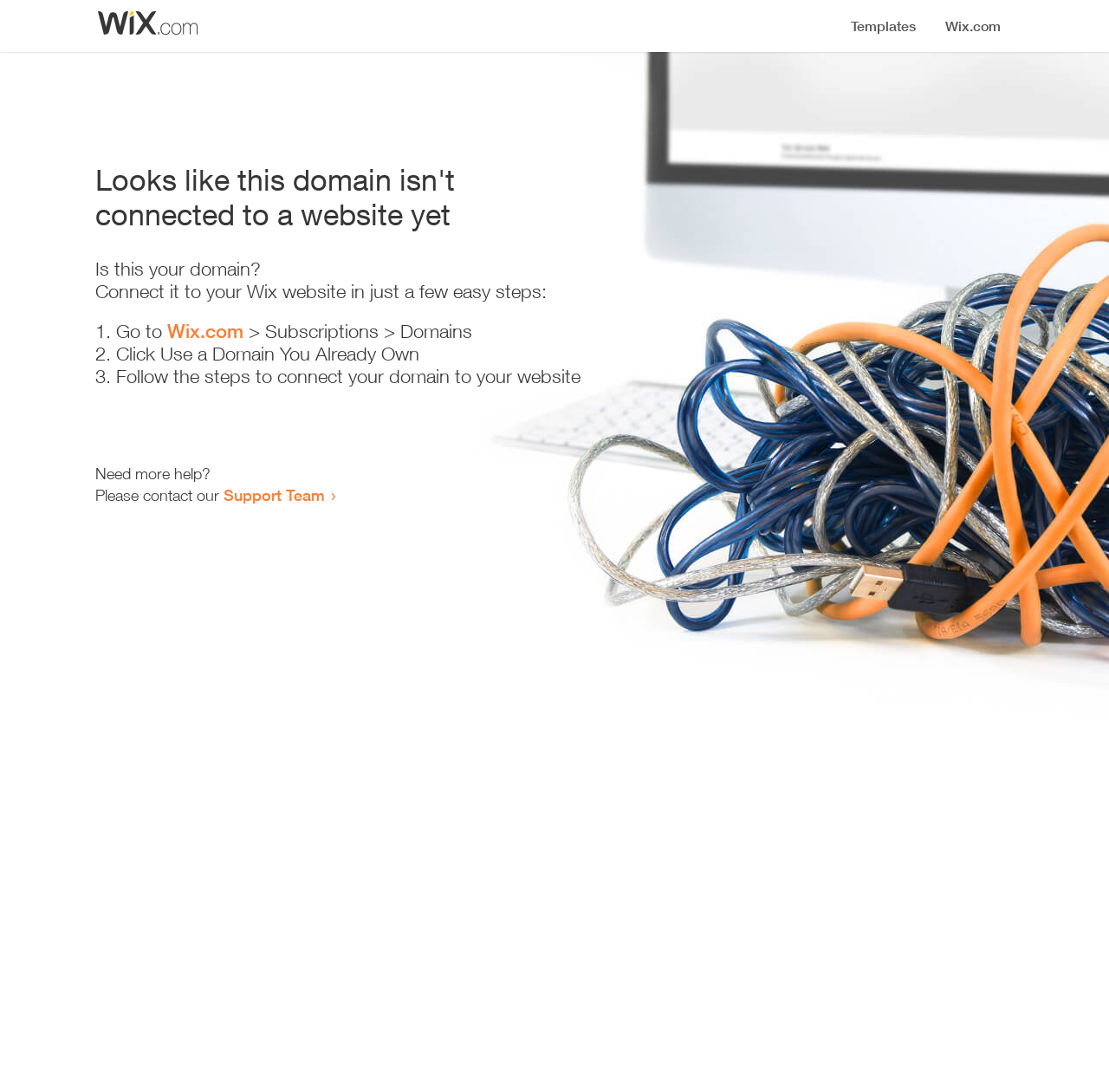Respond to the following question using a concise word or phrase: 
Who to contact for more help?

Support Team